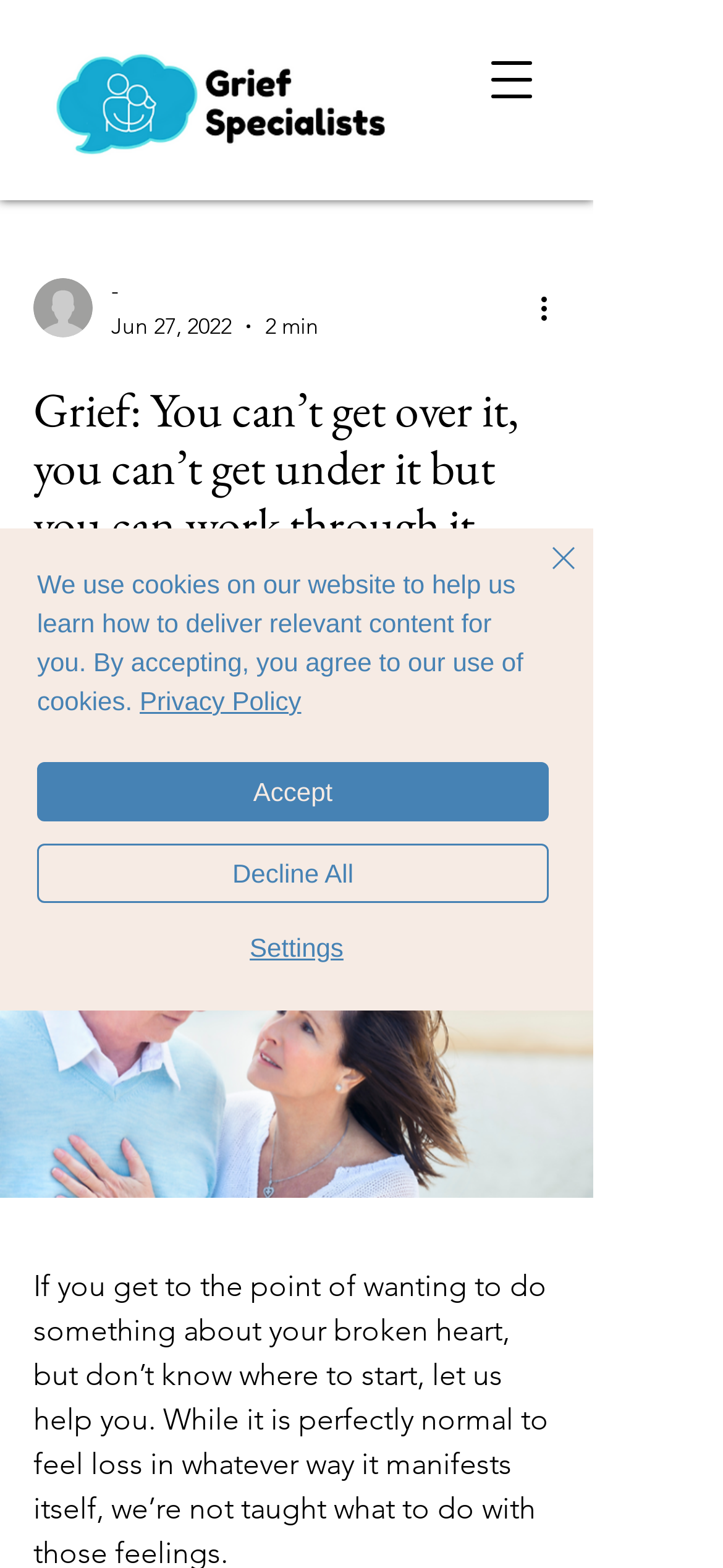What is the date of the article? Look at the image and give a one-word or short phrase answer.

Jun 27, 2022